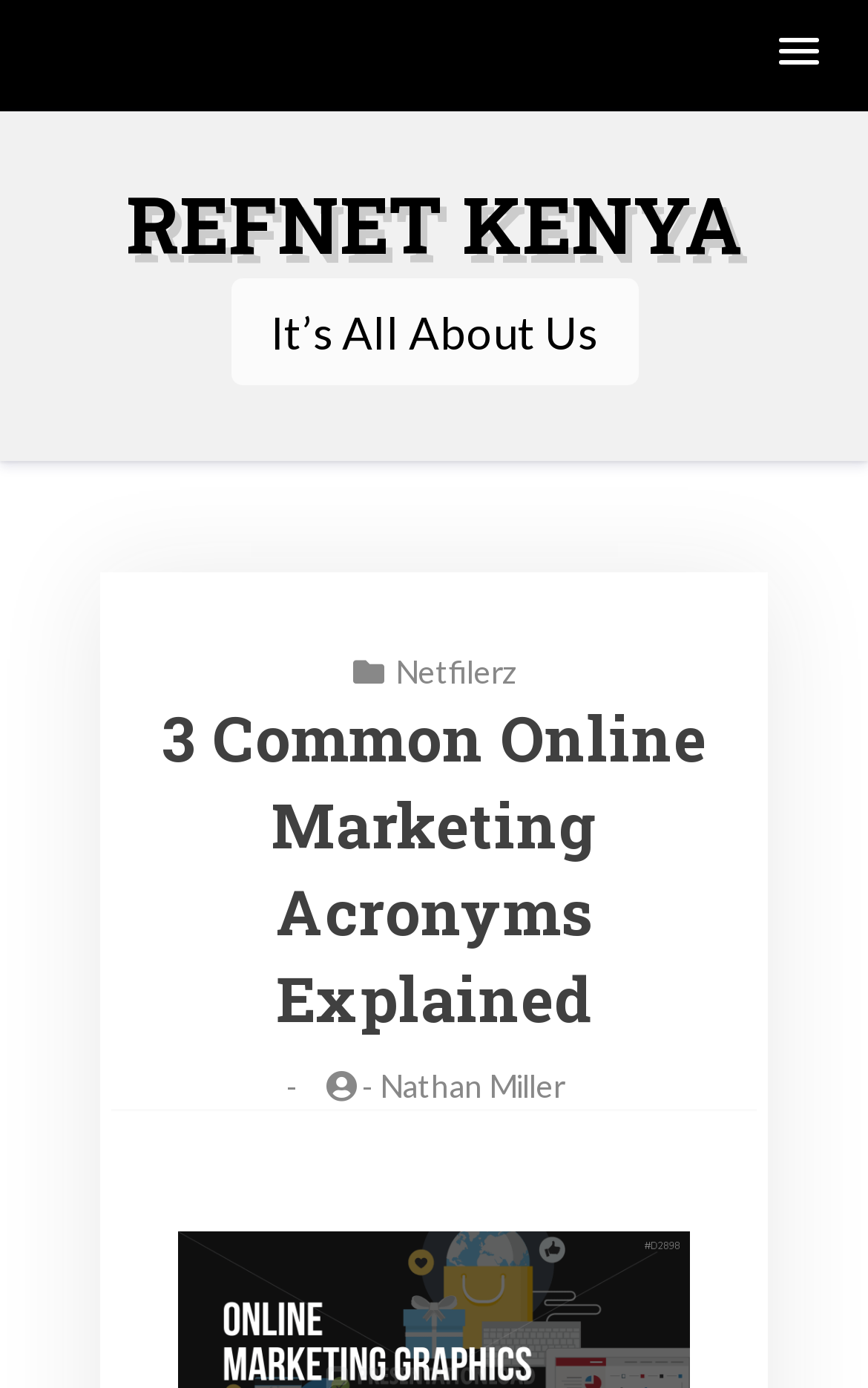Please provide a one-word or phrase answer to the question: 
How many links are there in the 'It’s All About Us' section?

2